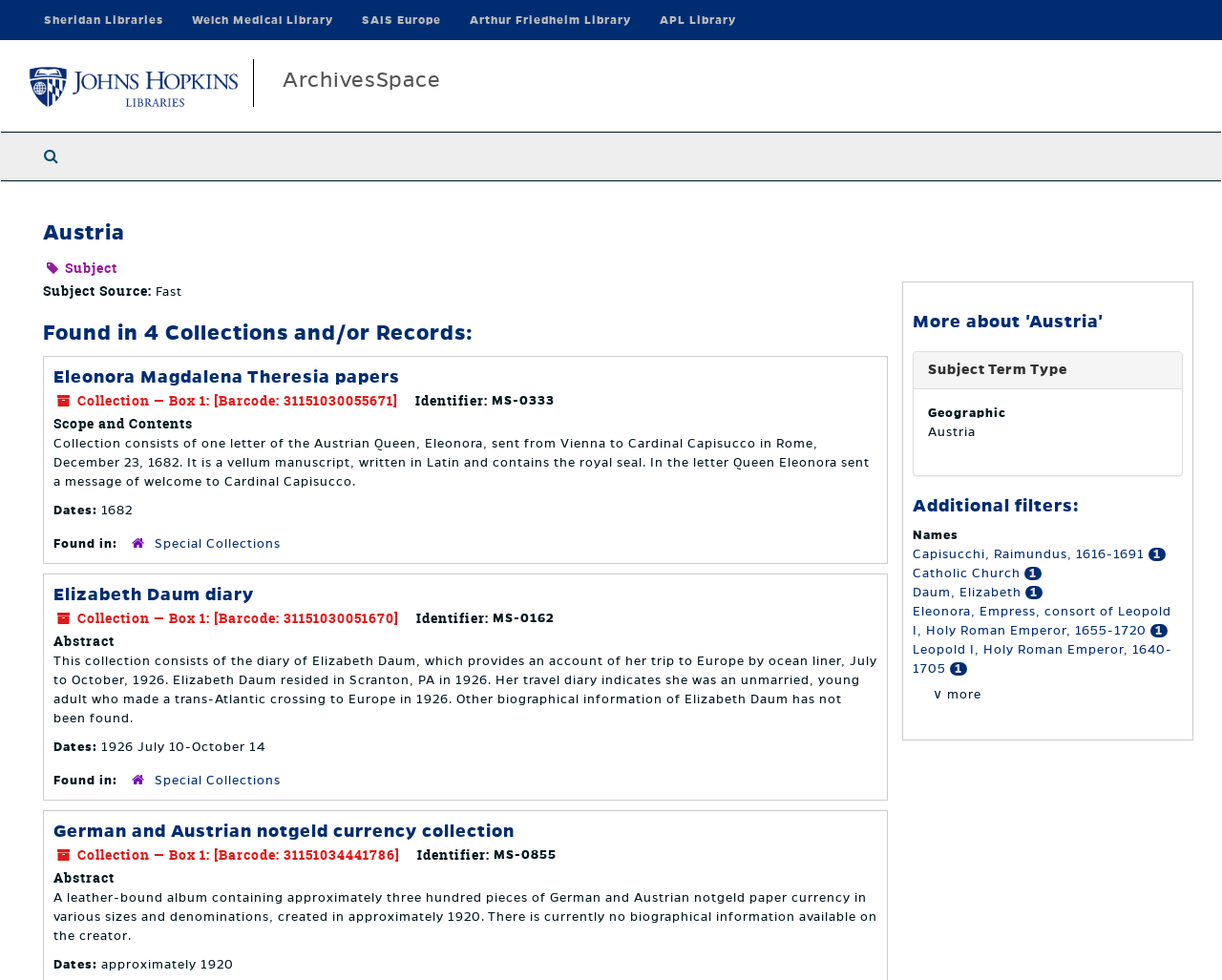Please specify the coordinates of the bounding box for the element that should be clicked to carry out this instruction: "Click on 'Search The Archives'". The coordinates must be four float numbers between 0 and 1, formatted as [left, top, right, bottom].

[0.024, 0.135, 0.06, 0.184]